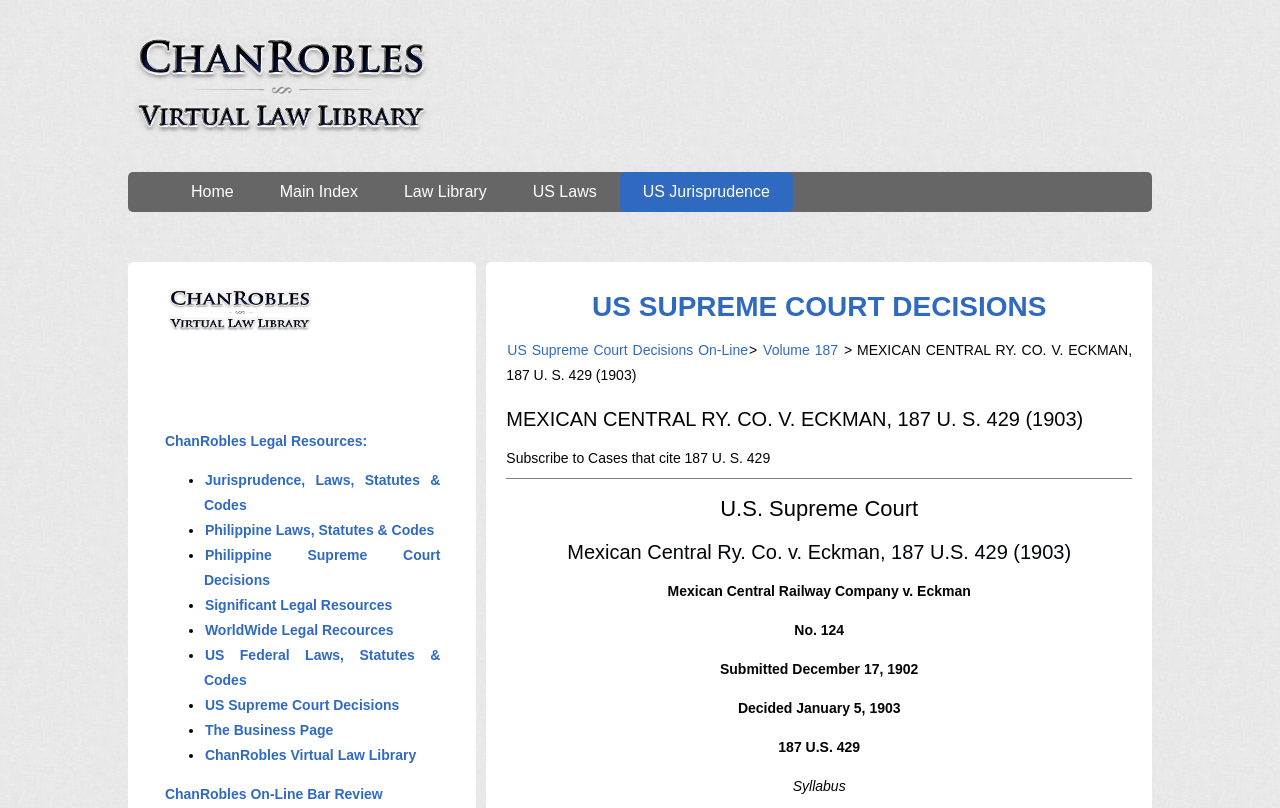Write an elaborate caption that captures the essence of the webpage.

This webpage appears to be a legal resource page, specifically focused on a US Supreme Court decision, Mexican Central Ry. Co. v. Eckman, 187 U. S. 429 (1903). 

At the top of the page, there is an image, followed by a row of links, including "Home", "Main Index", "Law Library", "US Laws", and "US Jurisprudence". 

Below this row, there is a heading "US SUPREME COURT DECISIONS" with a link to the same title. Next to it, there is a link to "US Supreme Court Decisions On-Line" and a ">" symbol. 

The main content of the page is dedicated to the specific court decision, with a heading "MEXICAN CENTRAL RY. CO. V. ECKMAN, 187 U. S. 429 (1903)" and a link to the same title. Below this, there is a static text "Subscribe to Cases that cite 187 U. S. 429". 

A horizontal separator line divides the page, followed by a heading "U.S. Supreme Court" and another heading "Mexican Central Ry. Co. v. Eckman, 187 U.S. 429 (1903)". 

The page then presents various details about the court case, including the title "Mexican Central Railway Company v. Eckman", the case number "No. 124", the submission and decision dates, and the syllabus. 

On the left side of the page, there is a column of links and resources, including "chanrobles.com", "ChanRobles Legal Resources:", and a list of links to various legal resources, such as jurisprudence, laws, statutes, and codes, as well as significant legal resources and worldwide legal resources.